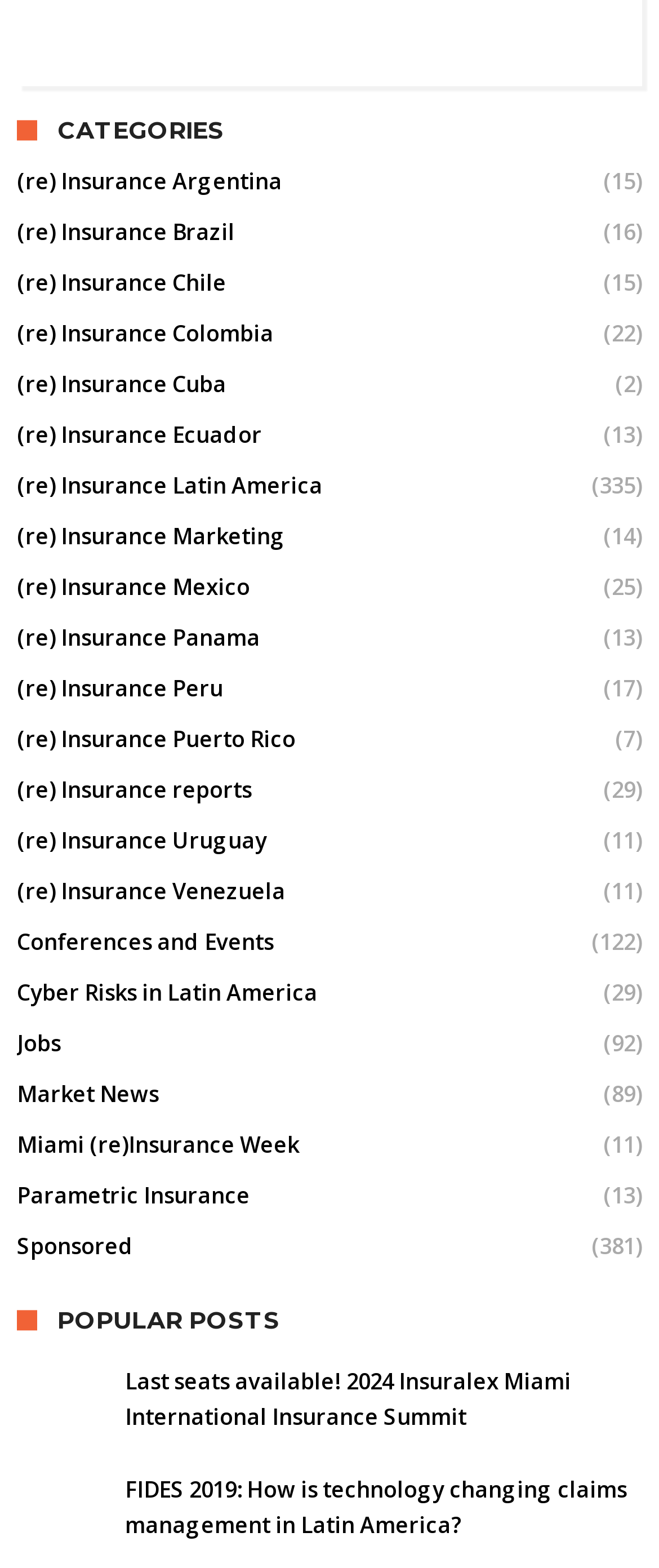Provide a brief response to the question below using one word or phrase:
What is the topic of the second popular post?

FIDES 2019